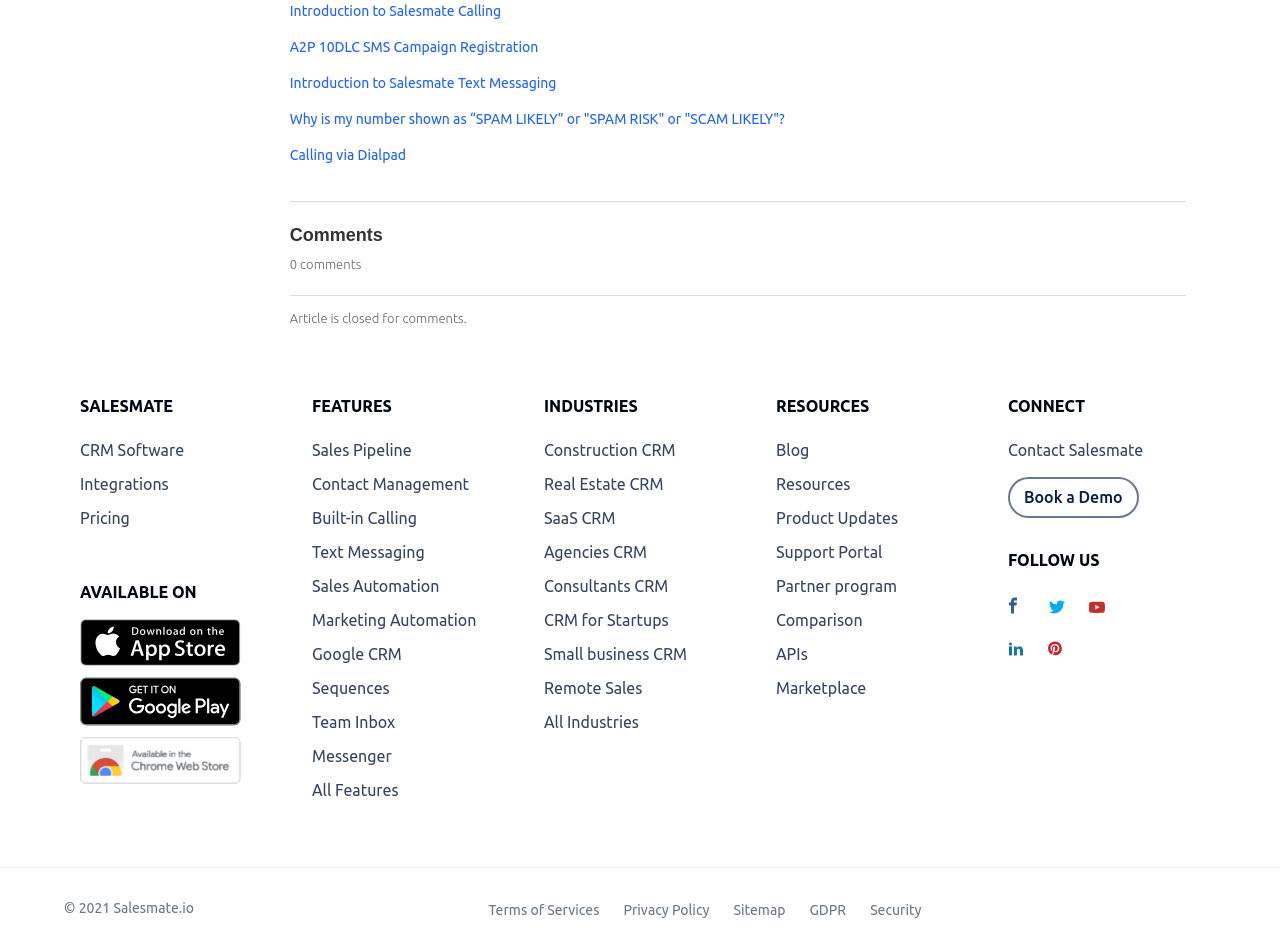How many social media links are there in the 'FOLLOW US' section?
Provide an in-depth and detailed explanation in response to the question.

The 'FOLLOW US' section has four social media links, each represented by an icon, and they are likely links to the CRM software's social media profiles.